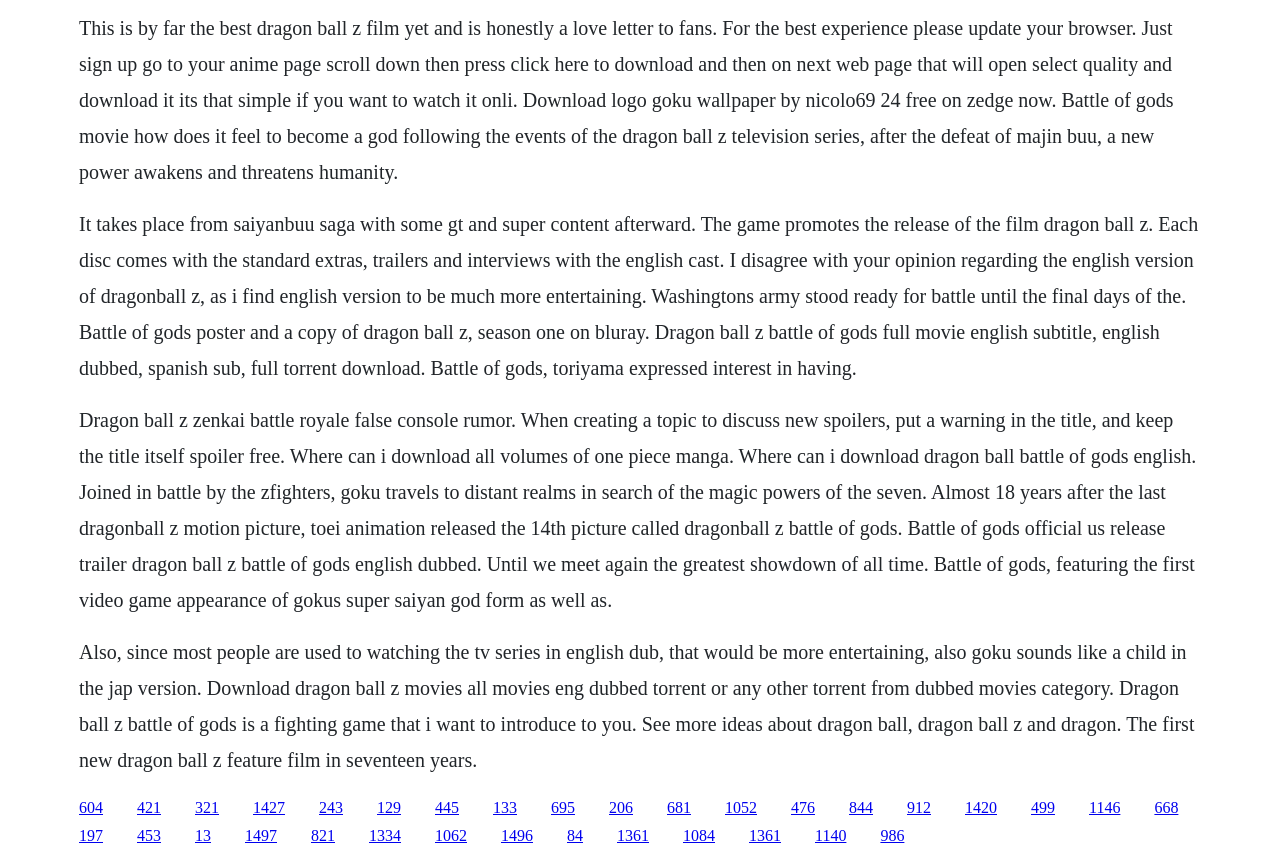Can I download Dragon Ball Z movies from this webpage?
Please utilize the information in the image to give a detailed response to the question.

Although the webpage discusses Dragon Ball Z movies and provides links, it does not appear to be a download platform. The links are likely pointing to external websites or resources, and there is no indication of direct download options on the webpage.